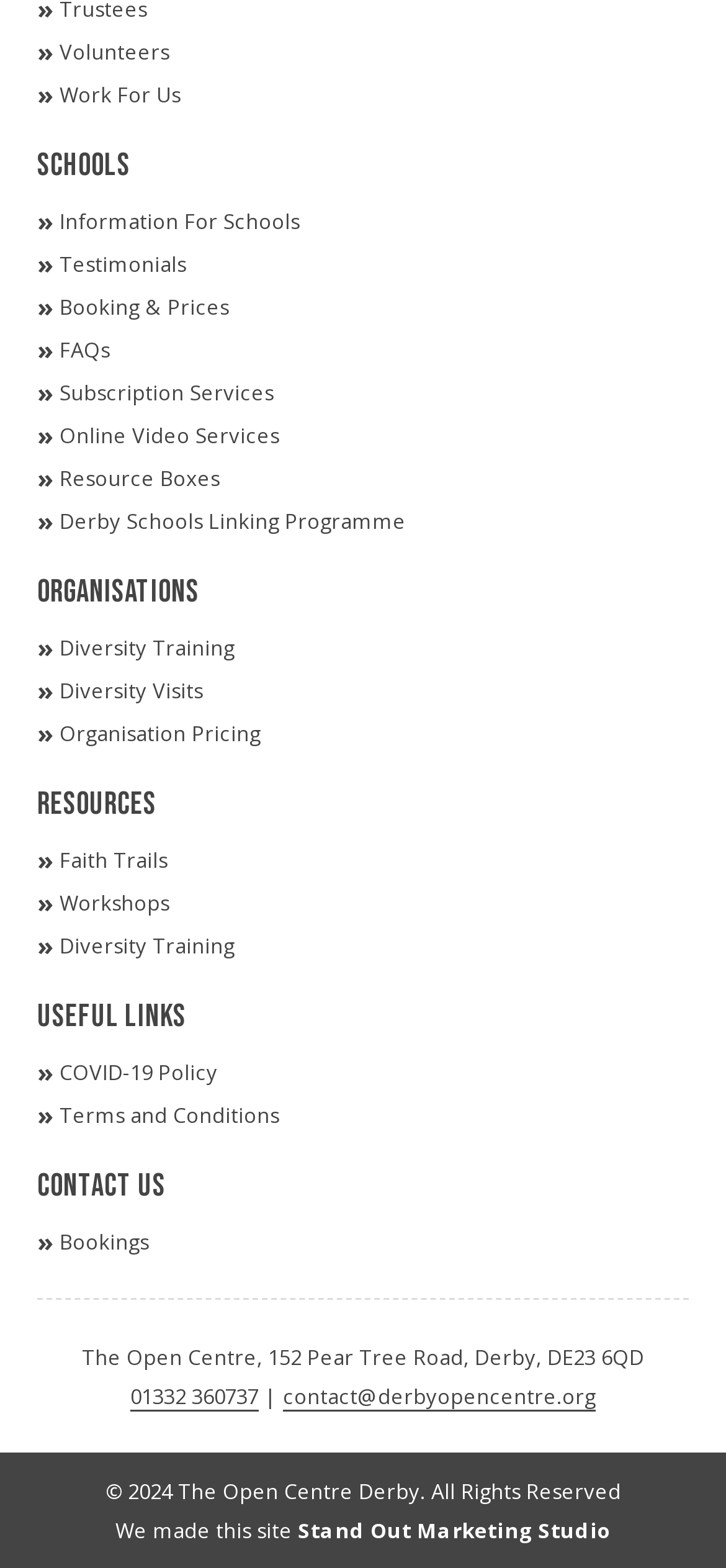Identify the bounding box coordinates of the clickable region necessary to fulfill the following instruction: "Contact us through phone". The bounding box coordinates should be four float numbers between 0 and 1, i.e., [left, top, right, bottom].

[0.179, 0.881, 0.356, 0.9]